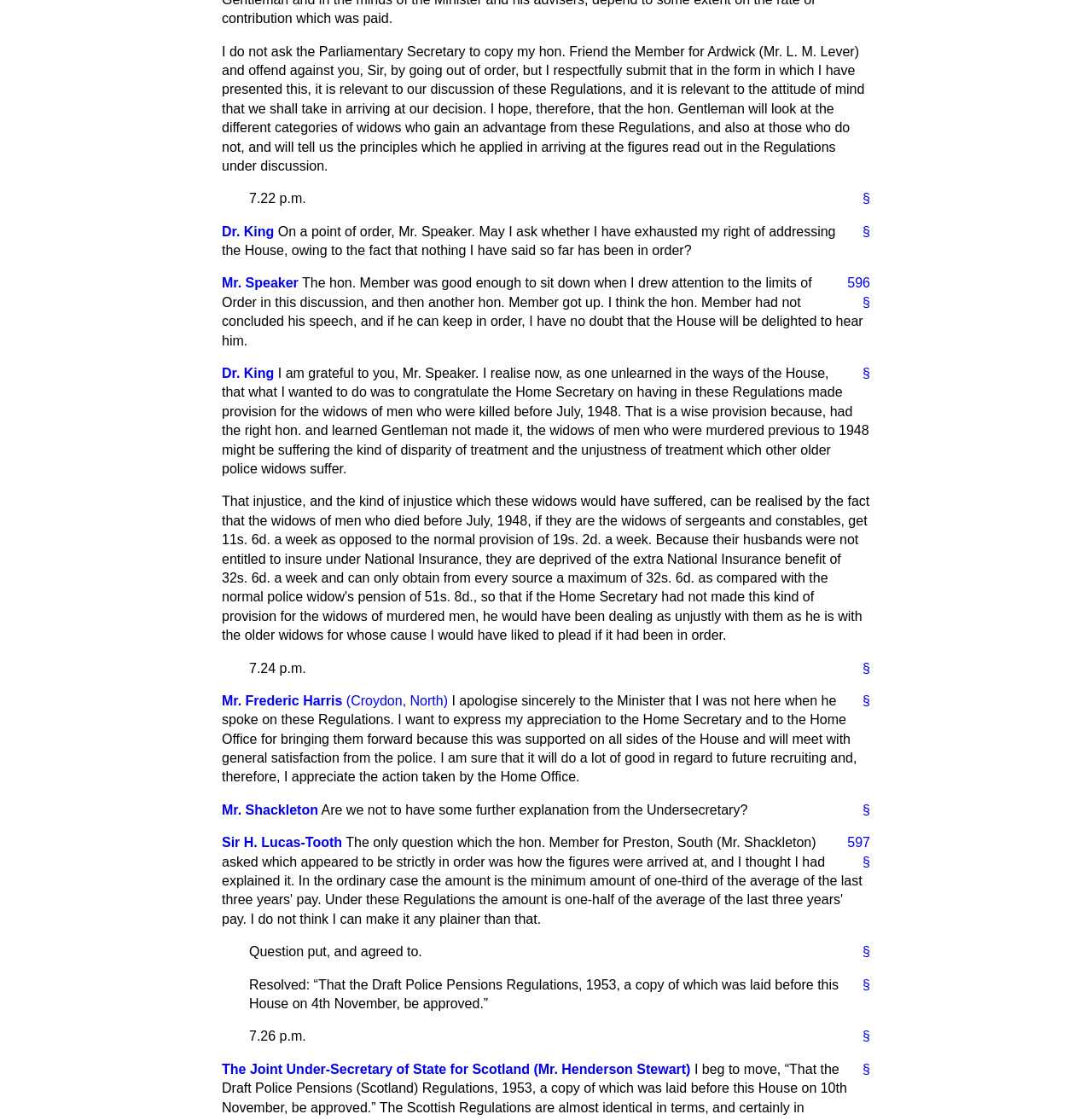Locate the bounding box coordinates of the element's region that should be clicked to carry out the following instruction: "View the content of blockquote". The coordinates need to be four float numbers between 0 and 1, i.e., [left, top, right, bottom].

[0.203, 0.199, 0.797, 0.233]